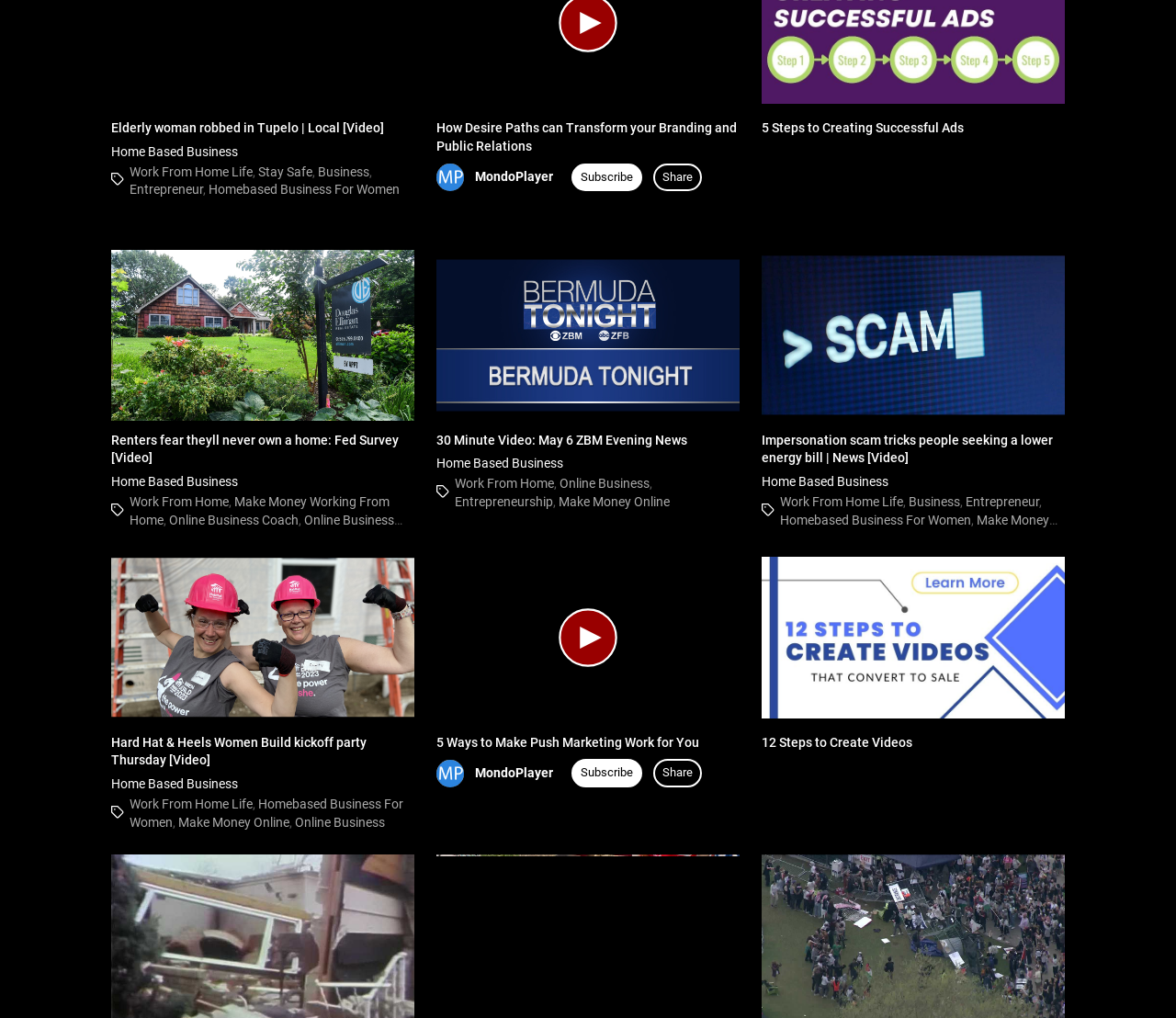Find the bounding box of the element with the following description: "Make Money Working From Home". The coordinates must be four float numbers between 0 and 1, formatted as [left, top, right, bottom].

[0.11, 0.486, 0.331, 0.518]